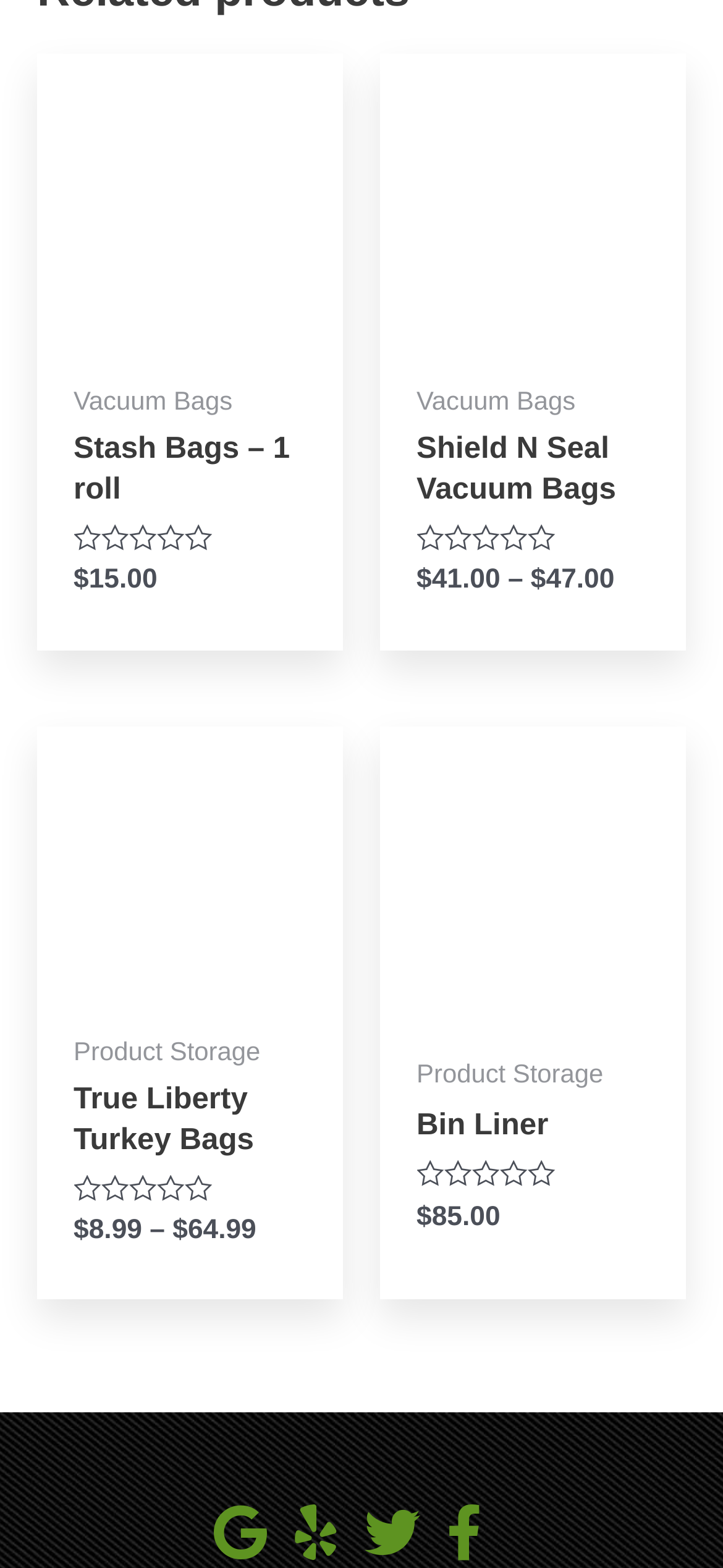Find the bounding box coordinates for the HTML element described in this sentence: "Quick View". Provide the coordinates as four float numbers between 0 and 1, in the format [left, top, right, bottom].

[0.051, 0.605, 0.474, 0.644]